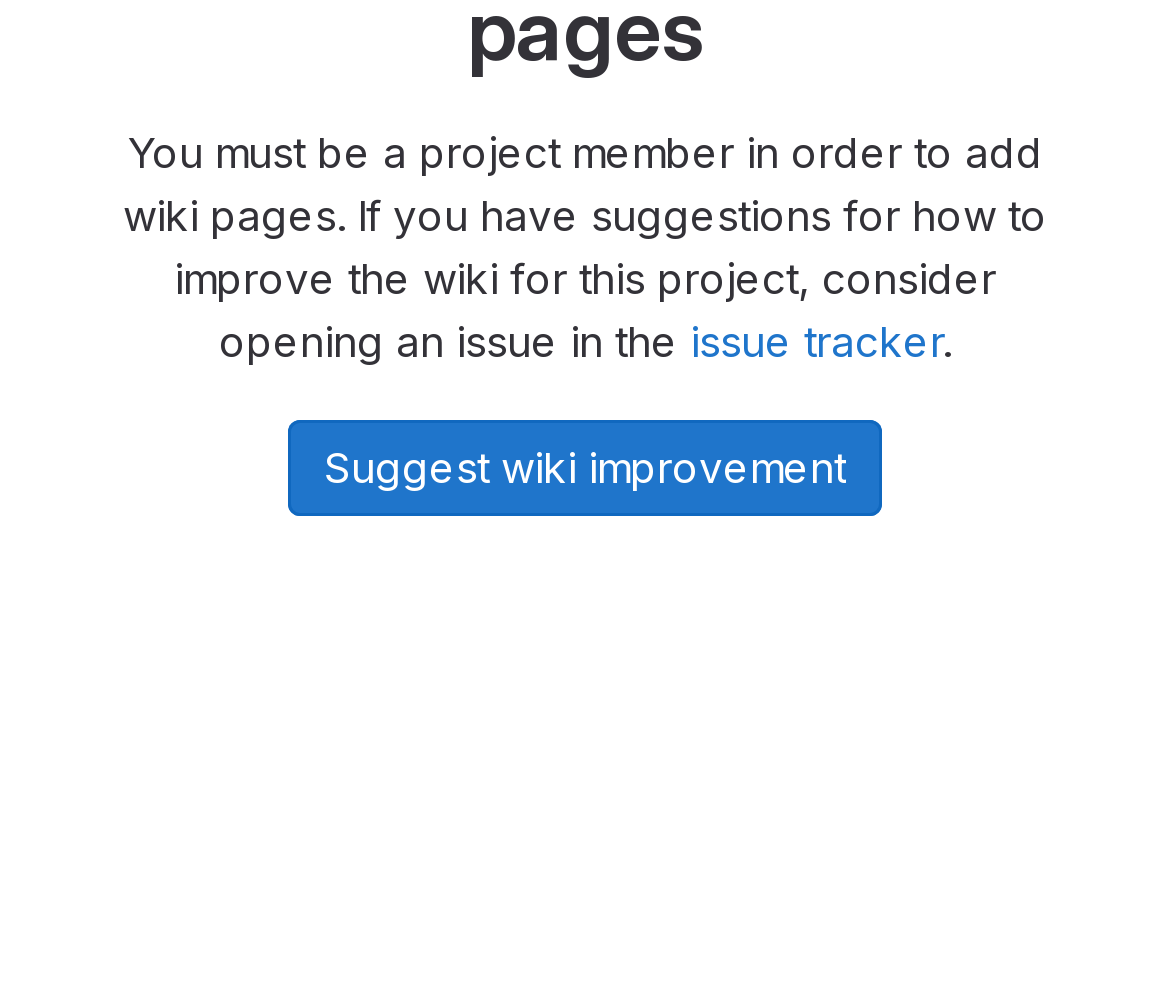Using the given element description, provide the bounding box coordinates (top-left x, top-left y, bottom-right x, bottom-right y) for the corresponding UI element in the screenshot: issue tracker

[0.59, 0.316, 0.805, 0.367]